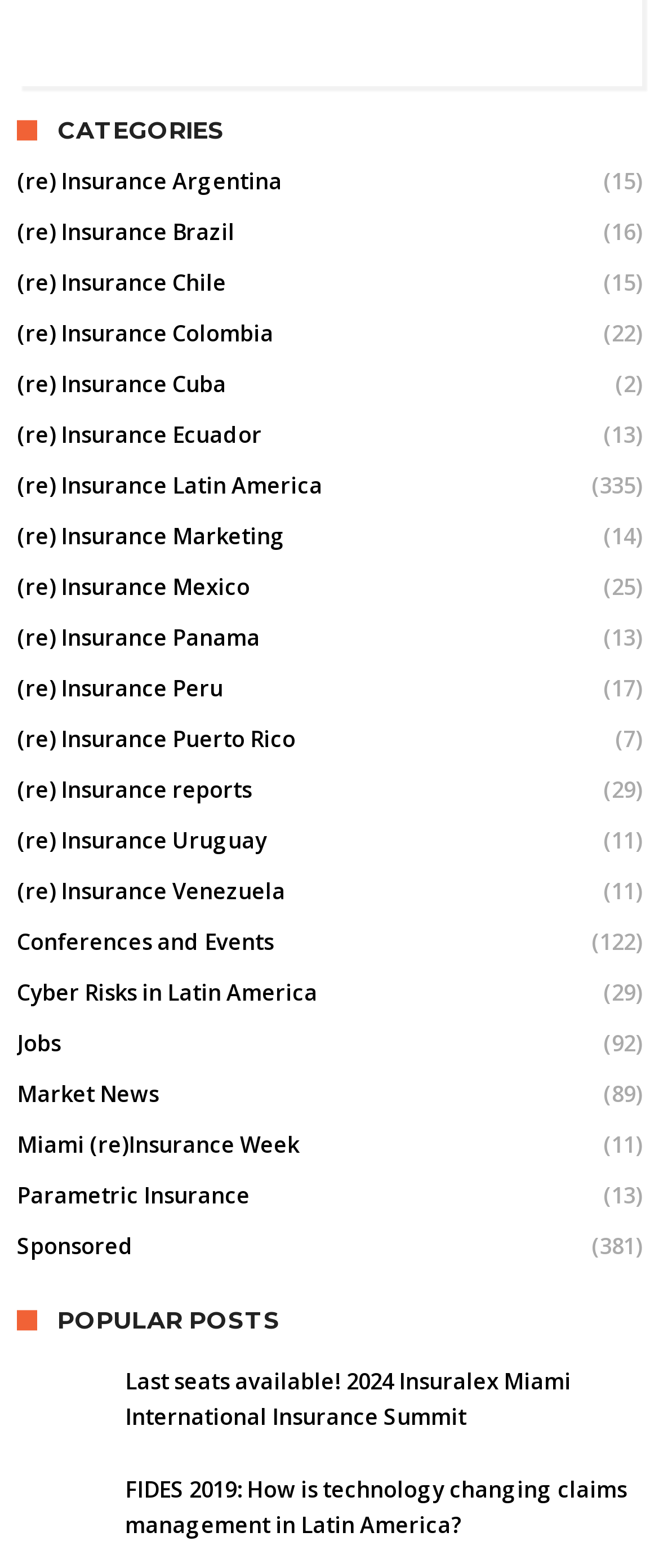How many categories are listed?
Based on the visual content, answer with a single word or a brief phrase.

24